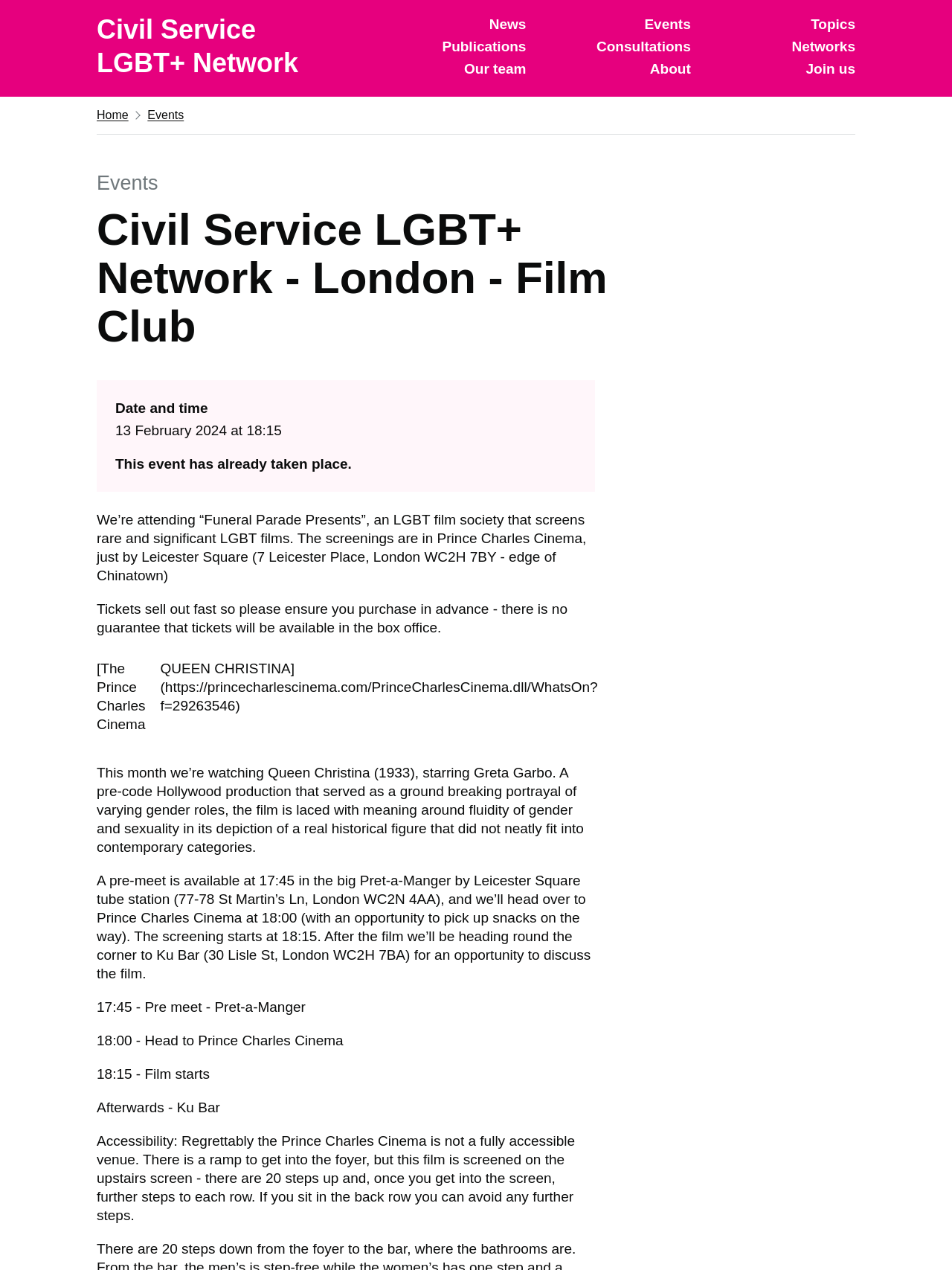Please determine the primary heading and provide its text.

Civil Service LGBT+ Network - London - Film Club